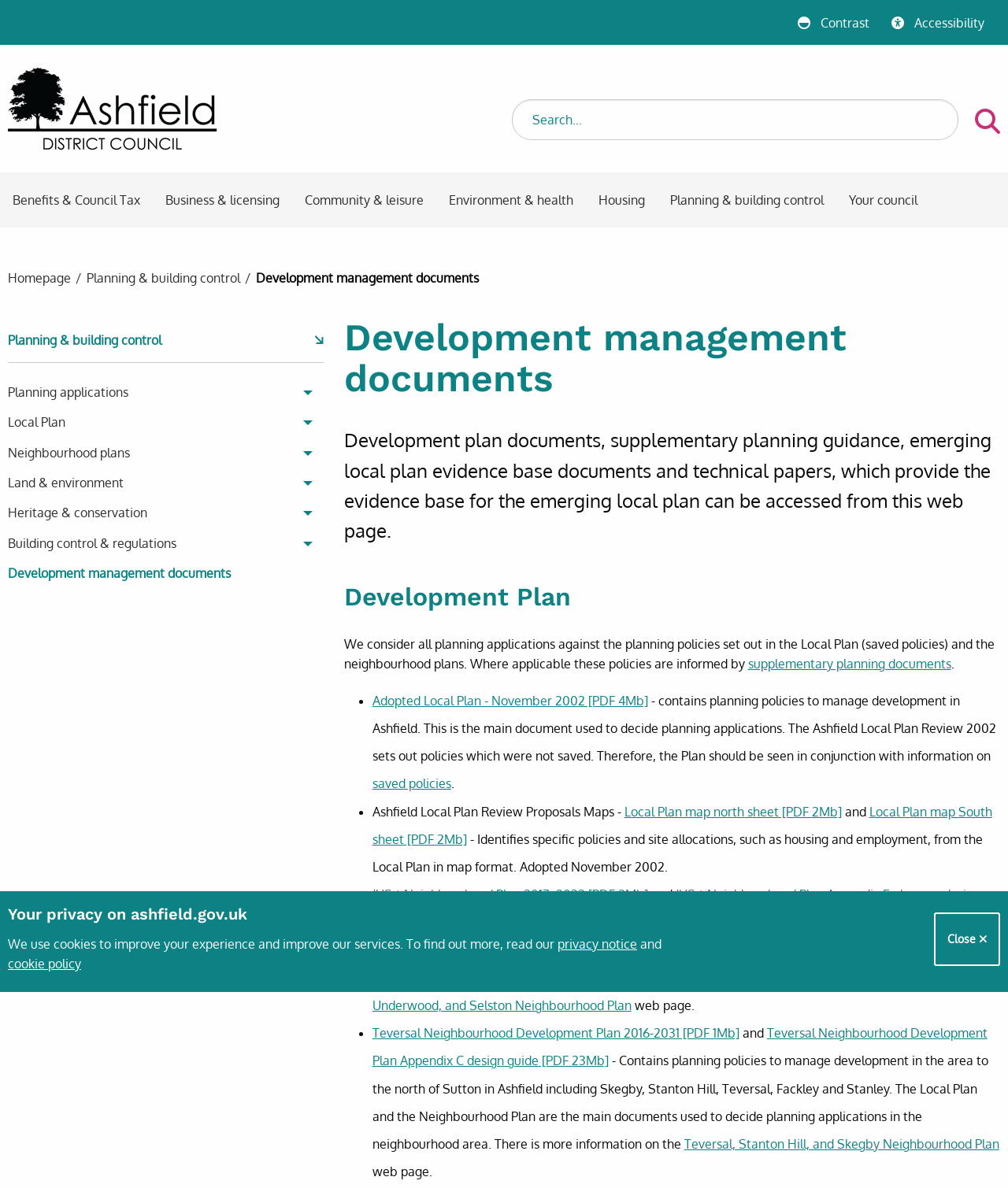Determine the bounding box coordinates of the element's region needed to click to follow the instruction: "Expand to see more information about Planning applications". Provide these coordinates as four float numbers between 0 and 1, formatted as [left, top, right, bottom].

[0.29, 0.317, 0.321, 0.343]